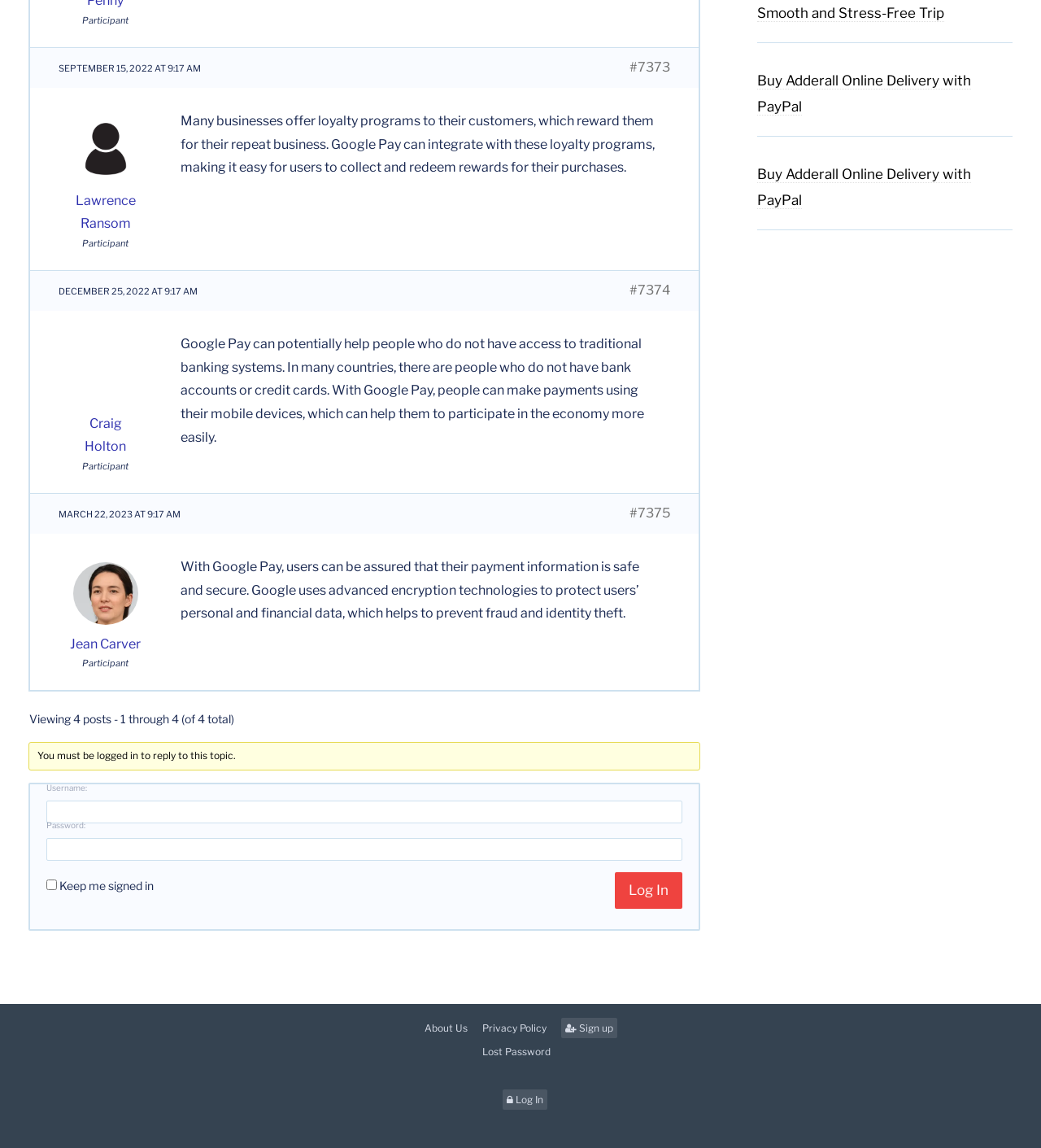Using the provided element description: "#7375", determine the bounding box coordinates of the corresponding UI element in the screenshot.

[0.605, 0.437, 0.644, 0.458]